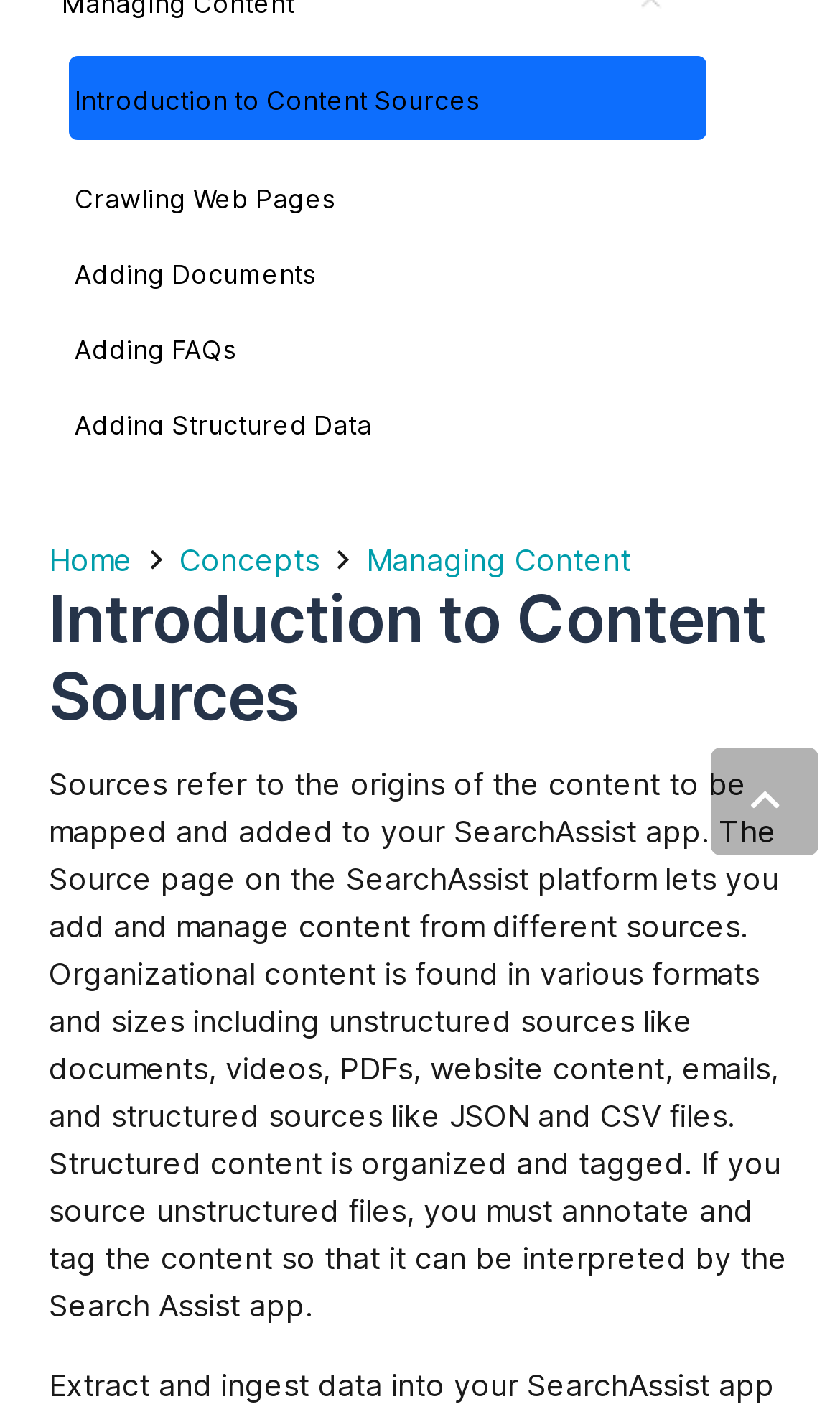Using the description "Managing Content", locate and provide the bounding box of the UI element.

[0.436, 0.381, 0.751, 0.407]